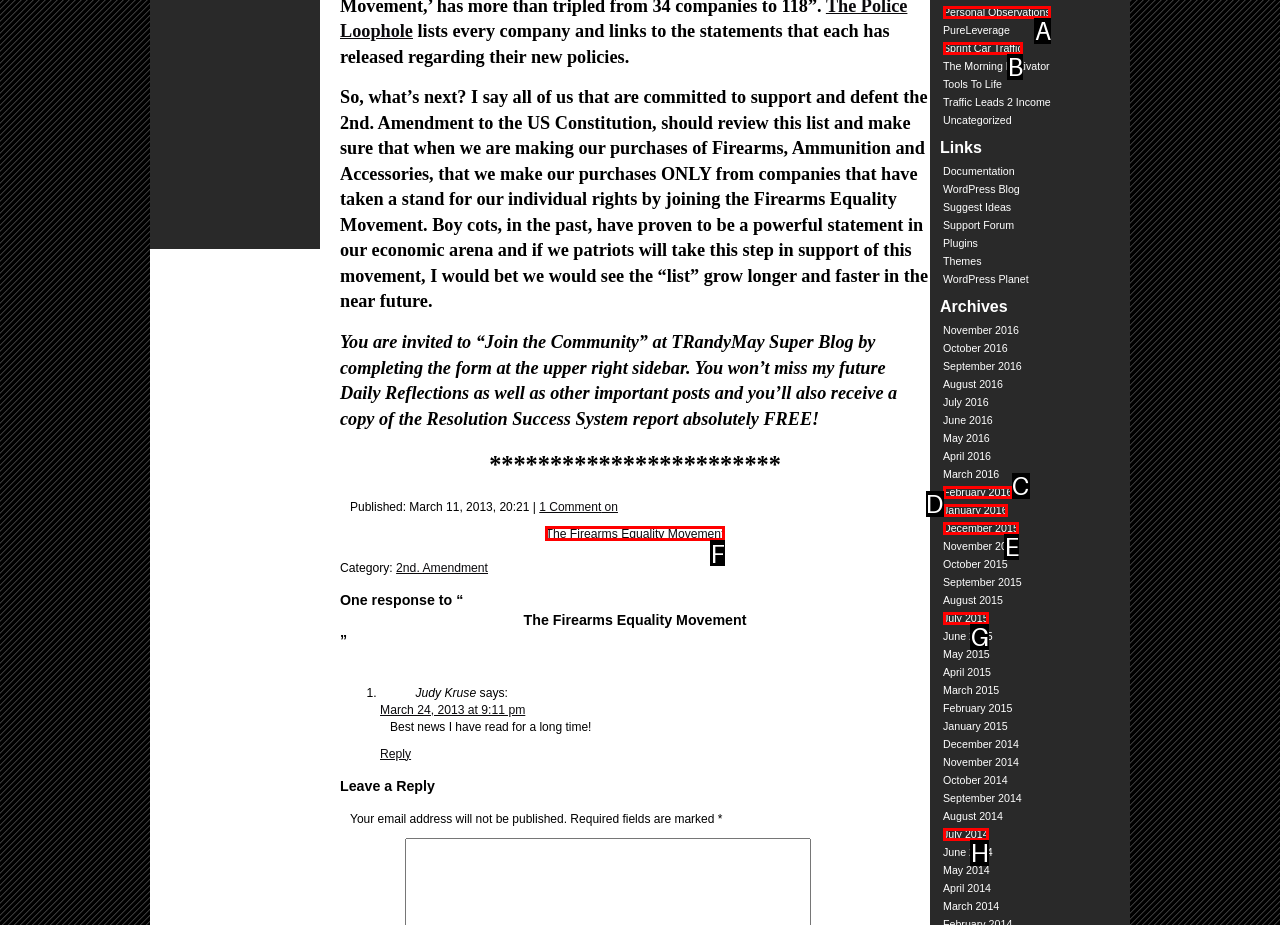Given the description: February 2016, select the HTML element that best matches it. Reply with the letter of your chosen option.

C